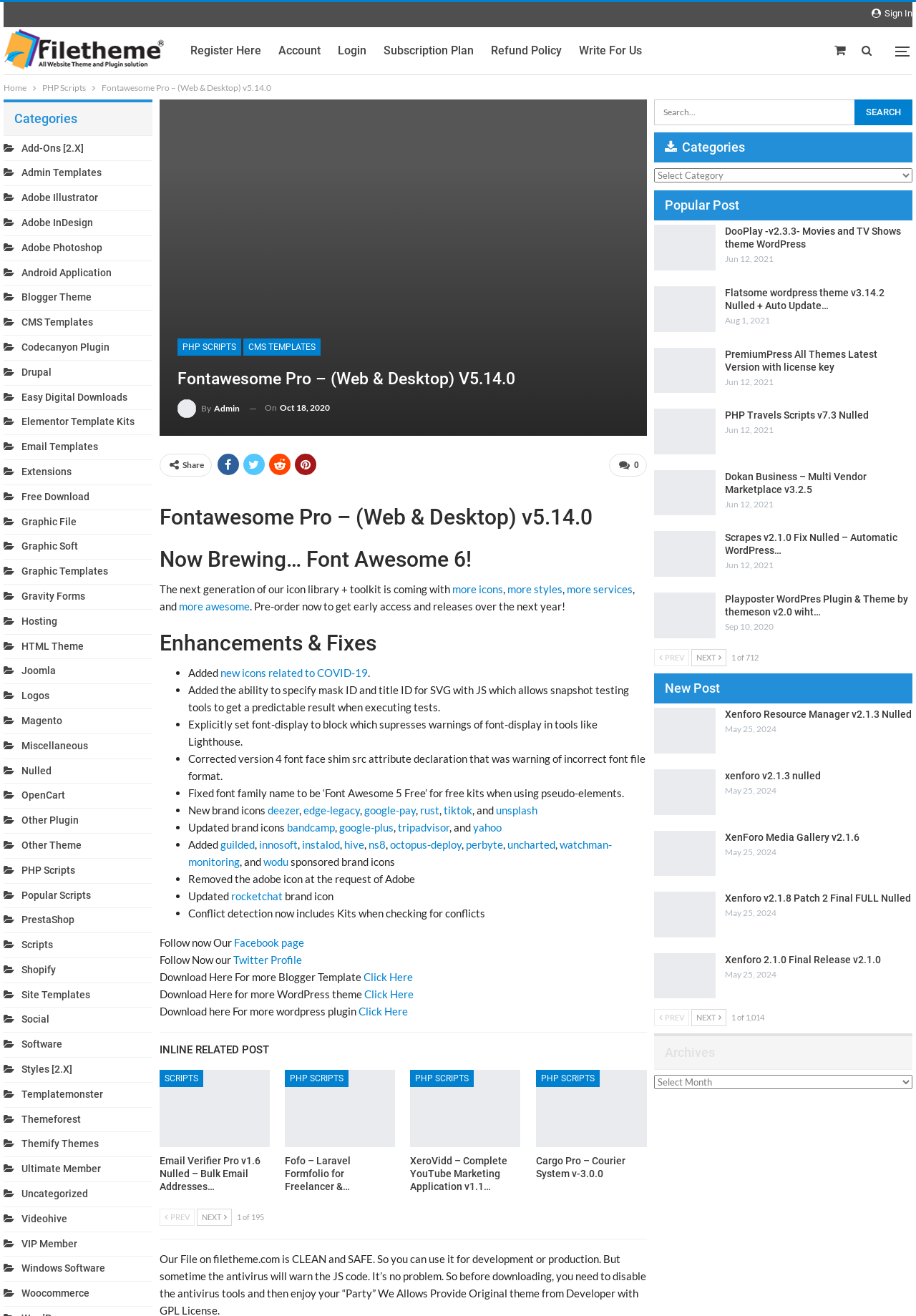Highlight the bounding box of the UI element that corresponds to this description: "The Fish Shack".

None